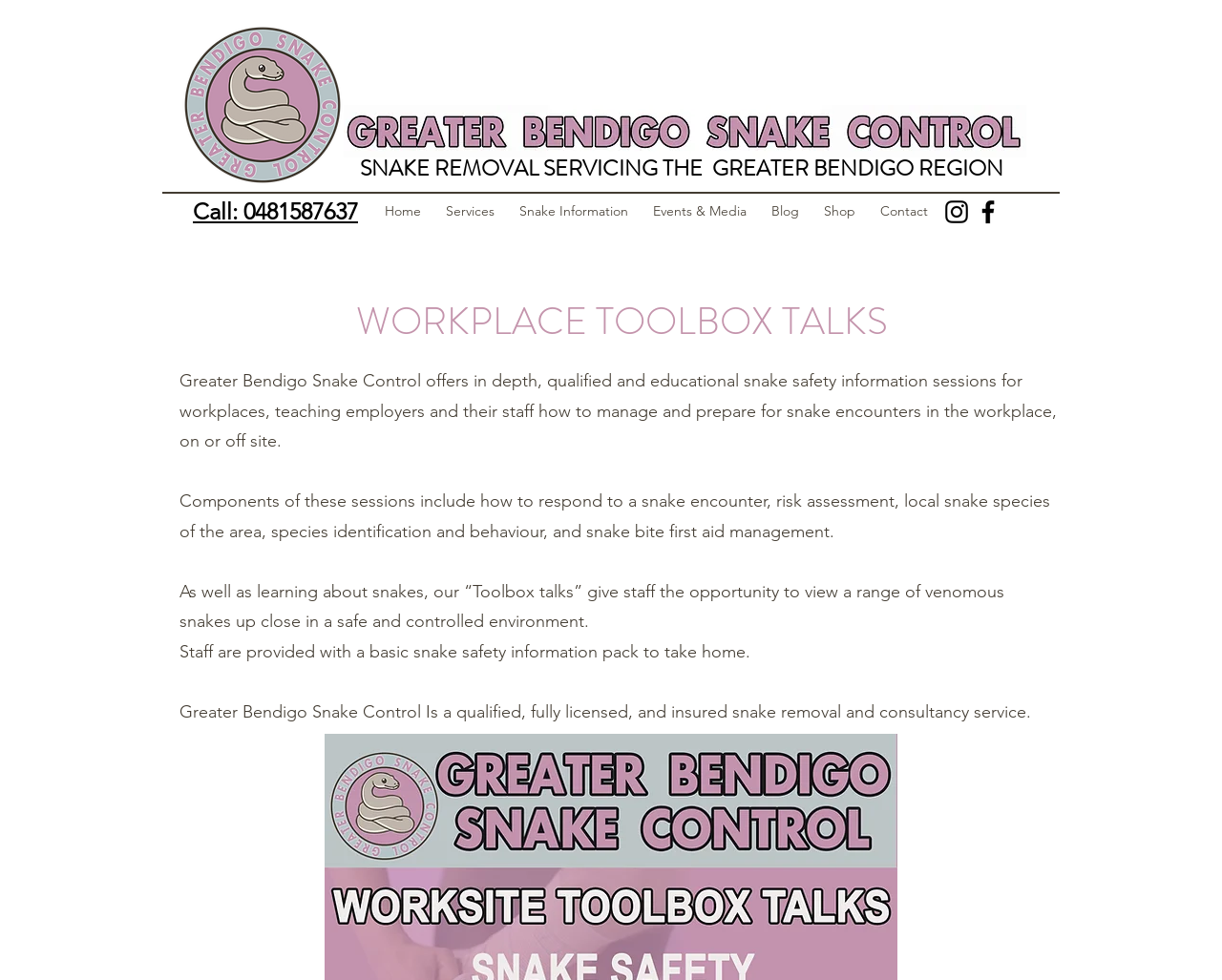Based on what you see in the screenshot, provide a thorough answer to this question: What is provided to staff after attending a workplace toolbox talk?

I found the answer by looking at the StaticText element with the text 'Staff are provided with a basic snake safety information pack to take home.' which has a bounding box coordinate of [0.147, 0.654, 0.614, 0.675]. This suggests that after attending a workplace toolbox talk, staff are provided with a snake safety information pack to take home.